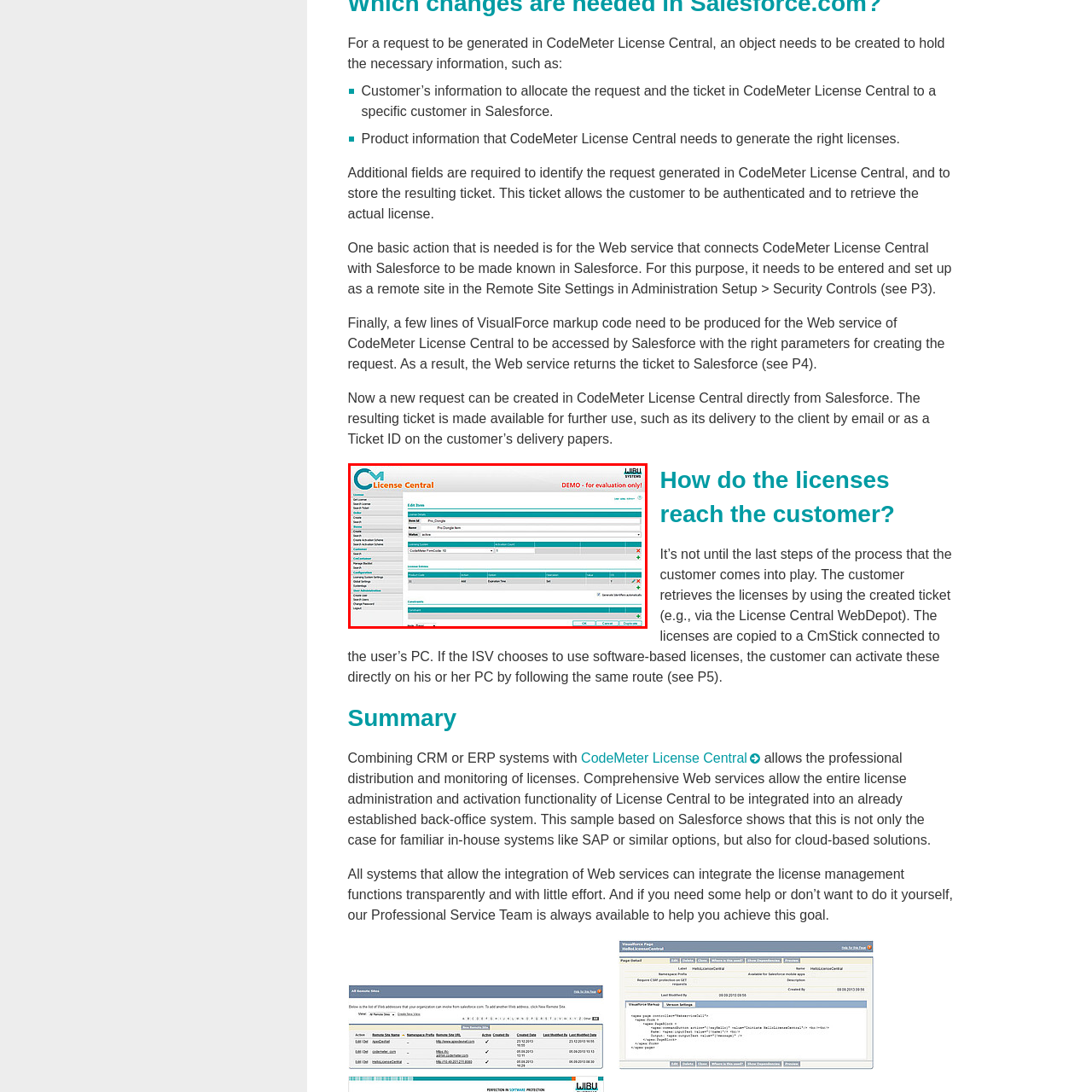What is the purpose of the sidebar in the interface?
Inspect the image enclosed within the red bounding box and provide a detailed answer to the question, using insights from the image.

The sidebar provides additional navigation options, which enhance user experience by facilitating easy access to different sections of the application, making it more convenient for users to navigate through the system.